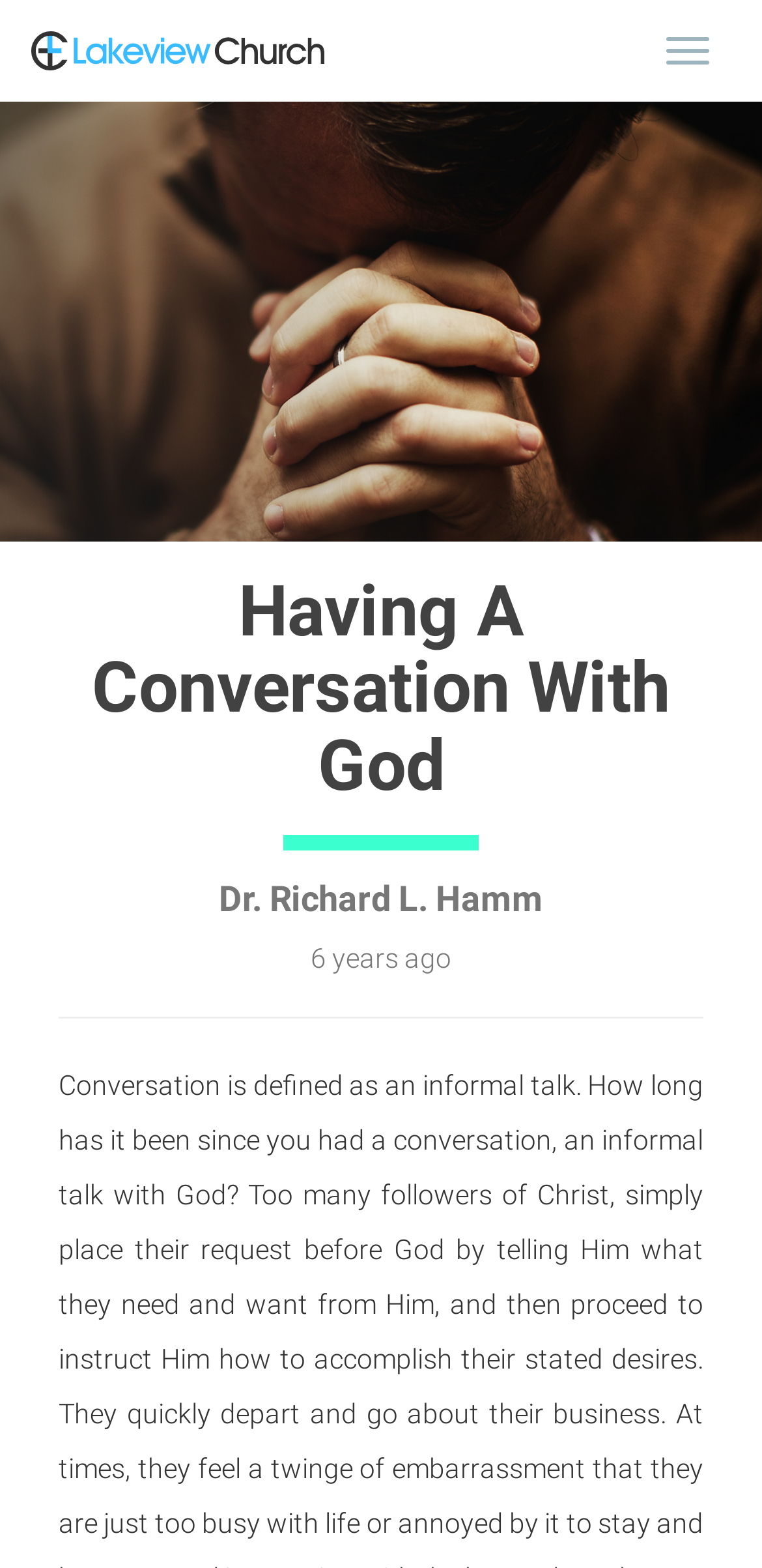What is the orientation of the separator?
Based on the image, provide a one-word or brief-phrase response.

Horizontal